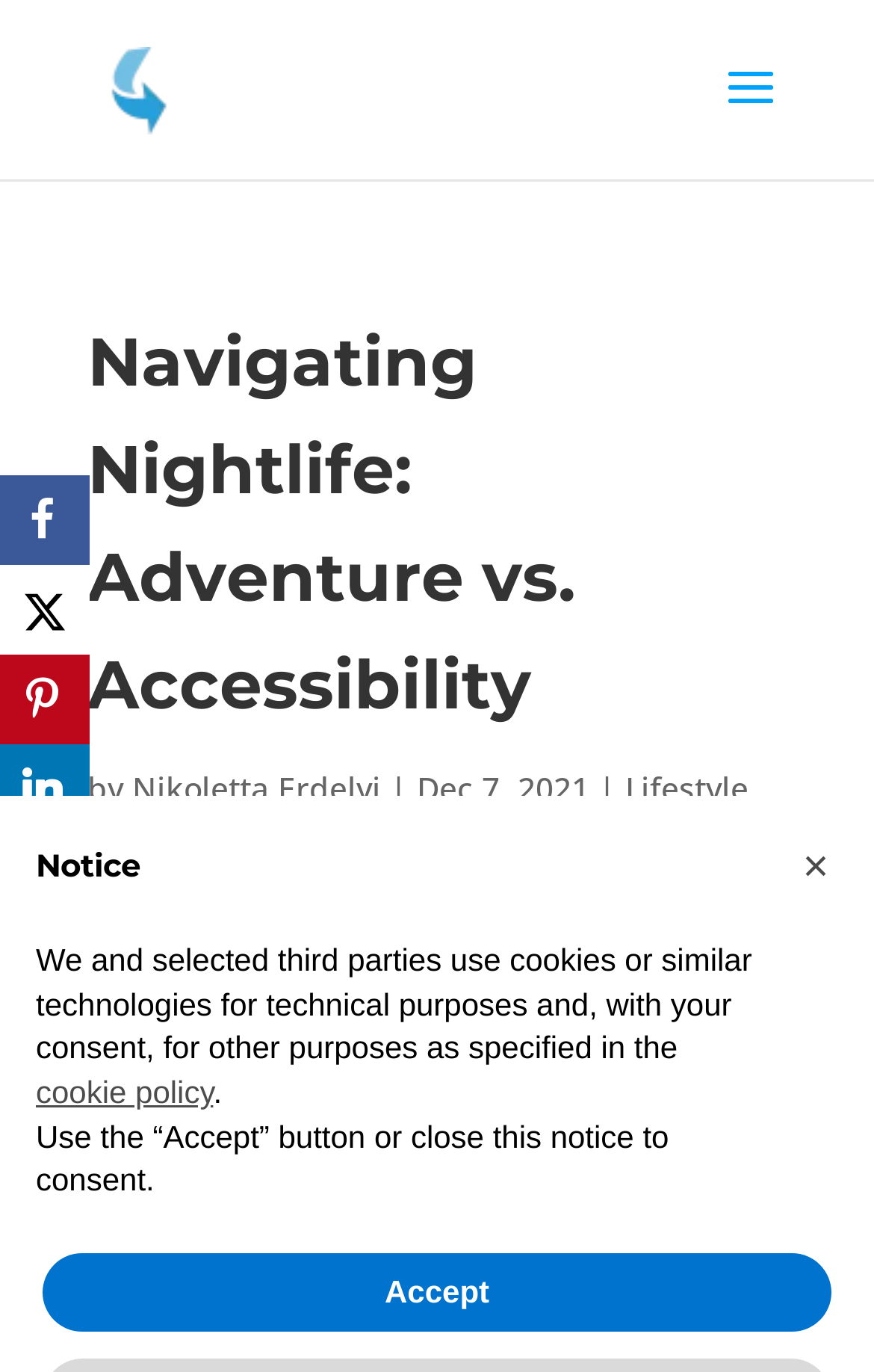Please identify the bounding box coordinates of the element I should click to complete this instruction: 'Close the notice'. The coordinates should be given as four float numbers between 0 and 1, like this: [left, top, right, bottom].

[0.892, 0.607, 0.974, 0.659]